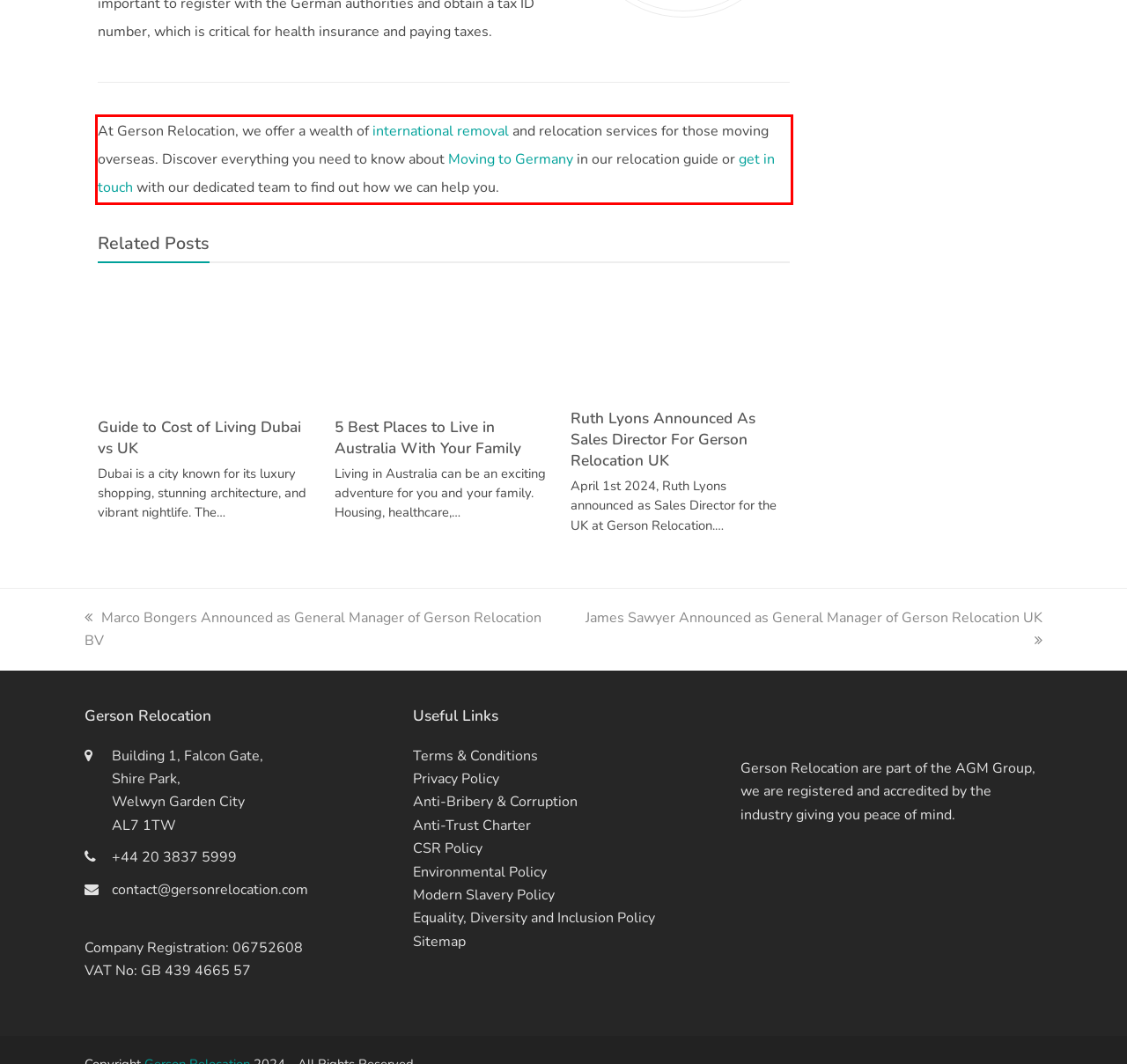Given a webpage screenshot, locate the red bounding box and extract the text content found inside it.

At Gerson Relocation, we offer a wealth of international removal and relocation services for those moving overseas. Discover everything you need to know about Moving to Germany in our relocation guide or get in touch with our dedicated team to find out how we can help you.